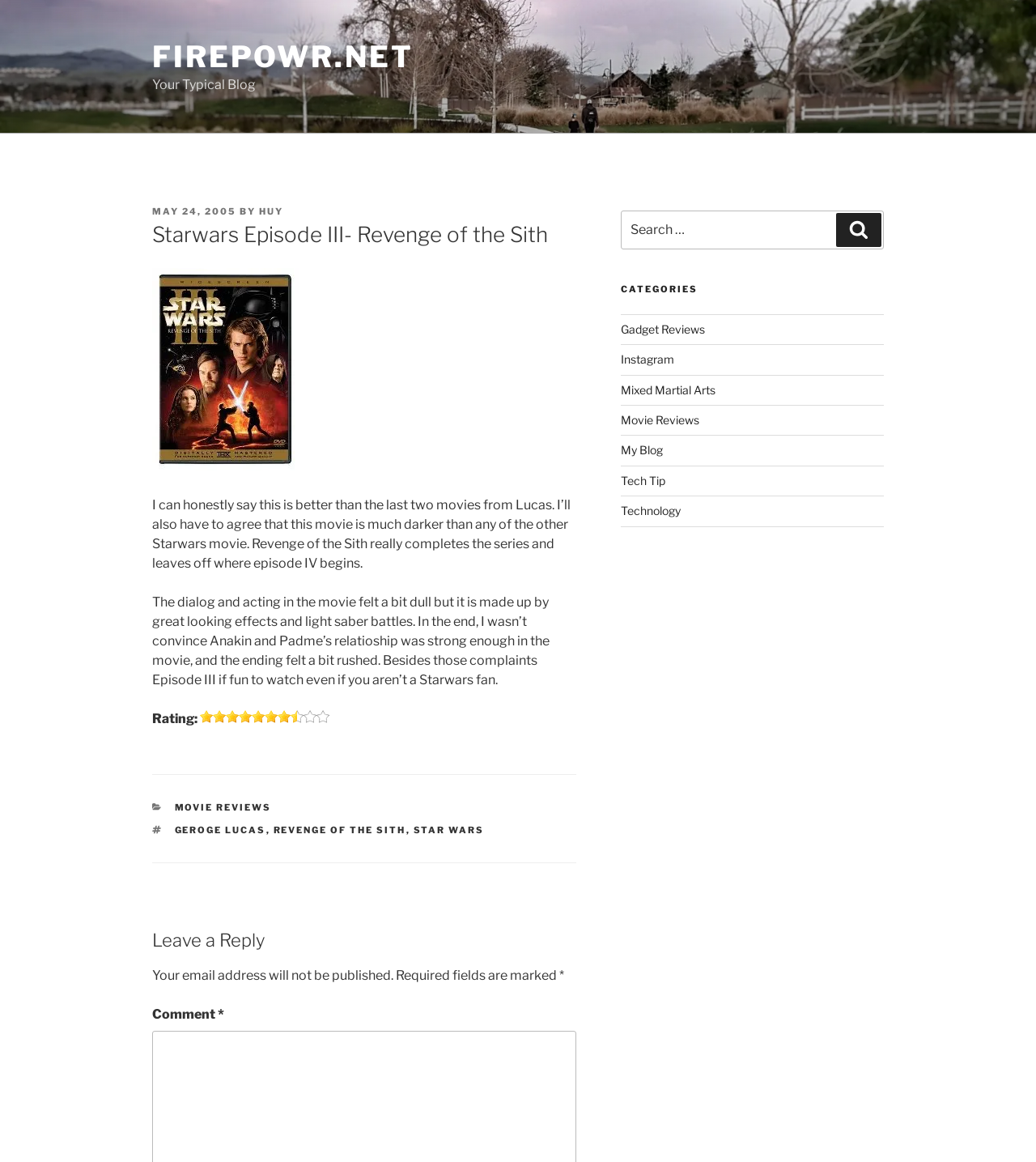Please determine the bounding box coordinates of the element's region to click for the following instruction: "Leave a reply".

[0.147, 0.799, 0.556, 0.82]